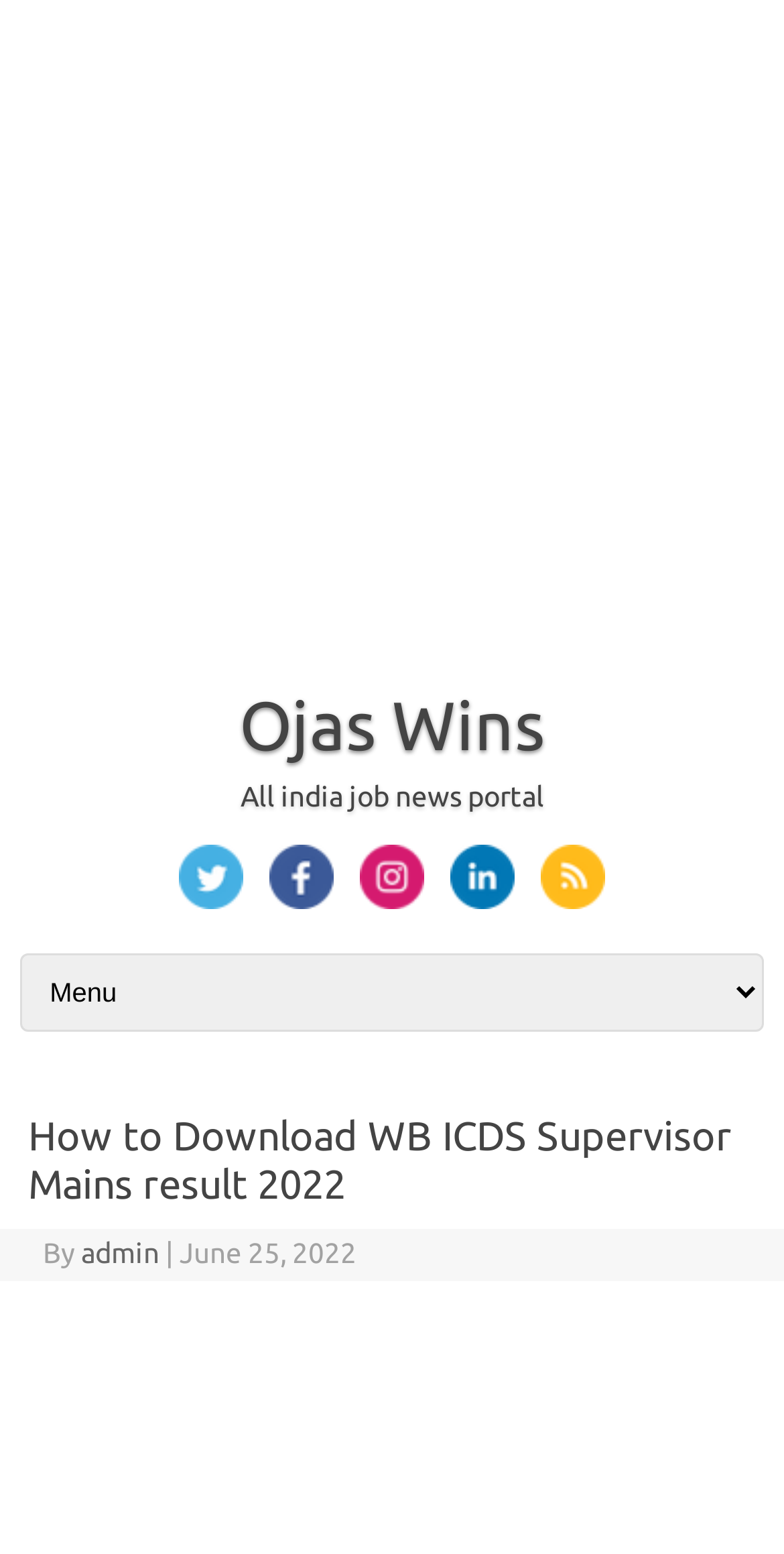Given the element description "All india job news portal", identify the bounding box of the corresponding UI element.

[0.276, 0.498, 0.724, 0.529]